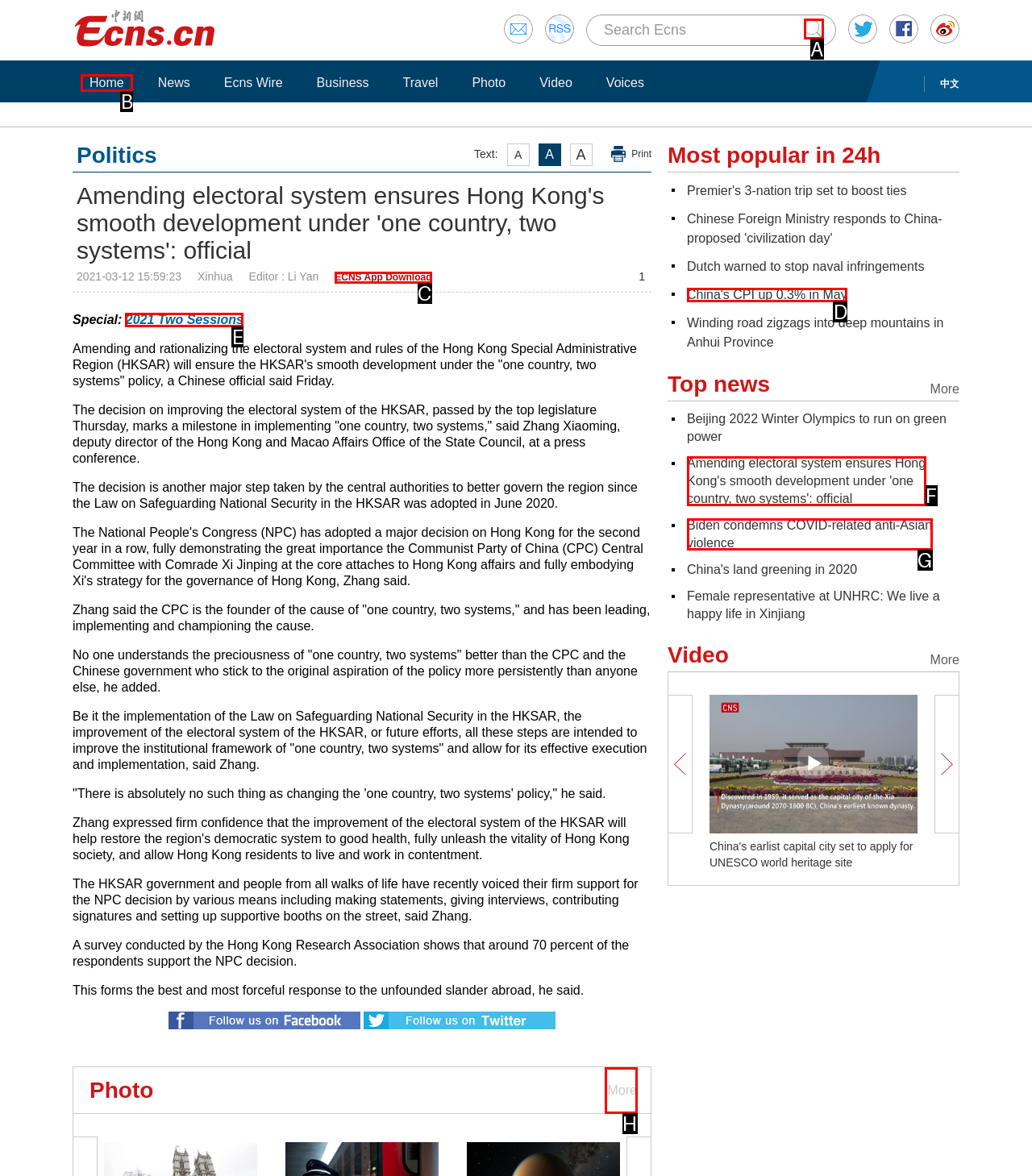Identify the letter of the option that should be selected to accomplish the following task: Click Submit. Provide the letter directly.

A